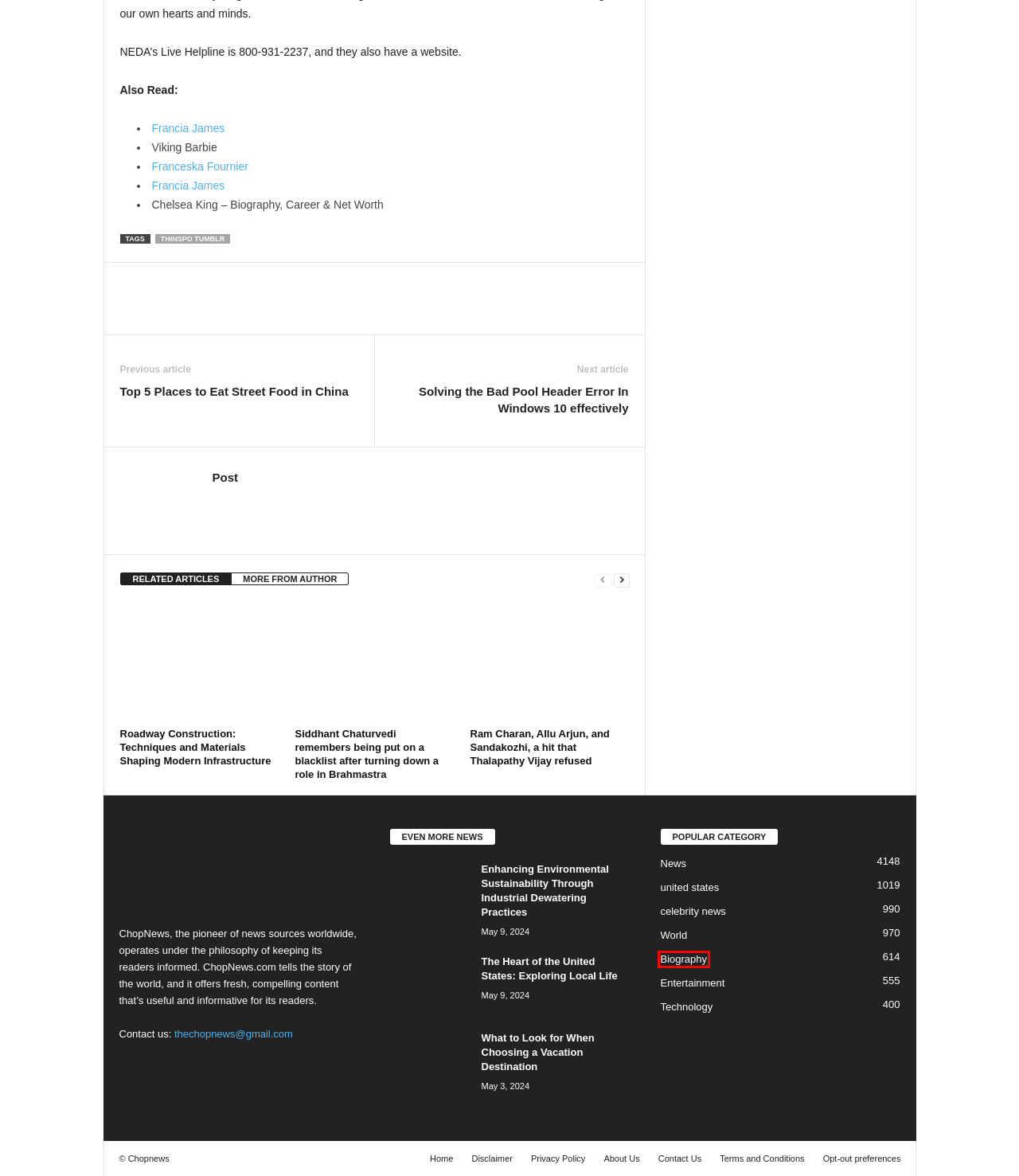You have a screenshot of a webpage where a red bounding box highlights a specific UI element. Identify the description that best matches the resulting webpage after the highlighted element is clicked. The choices are:
A. Thinspo Tumblr - Chop News
B. What to Look for When Choosing a Vacation Destination - Chop News
C. Ram Charan, Allu Arjun, and Sandakozhi, a hit that Thalapathy Vijay refused - Chop News
D. Francia James Biography, Wiki, Age, Height - Chop News
E. Solving the Bad Pool Header Error In Windows 10 effectively - Chop News
F. The Heart of the United States: Exploring Local Life - Chop News
G. Top 5 Places to Eat Street Food in China - Chop News
H. Biography - Chop News

H